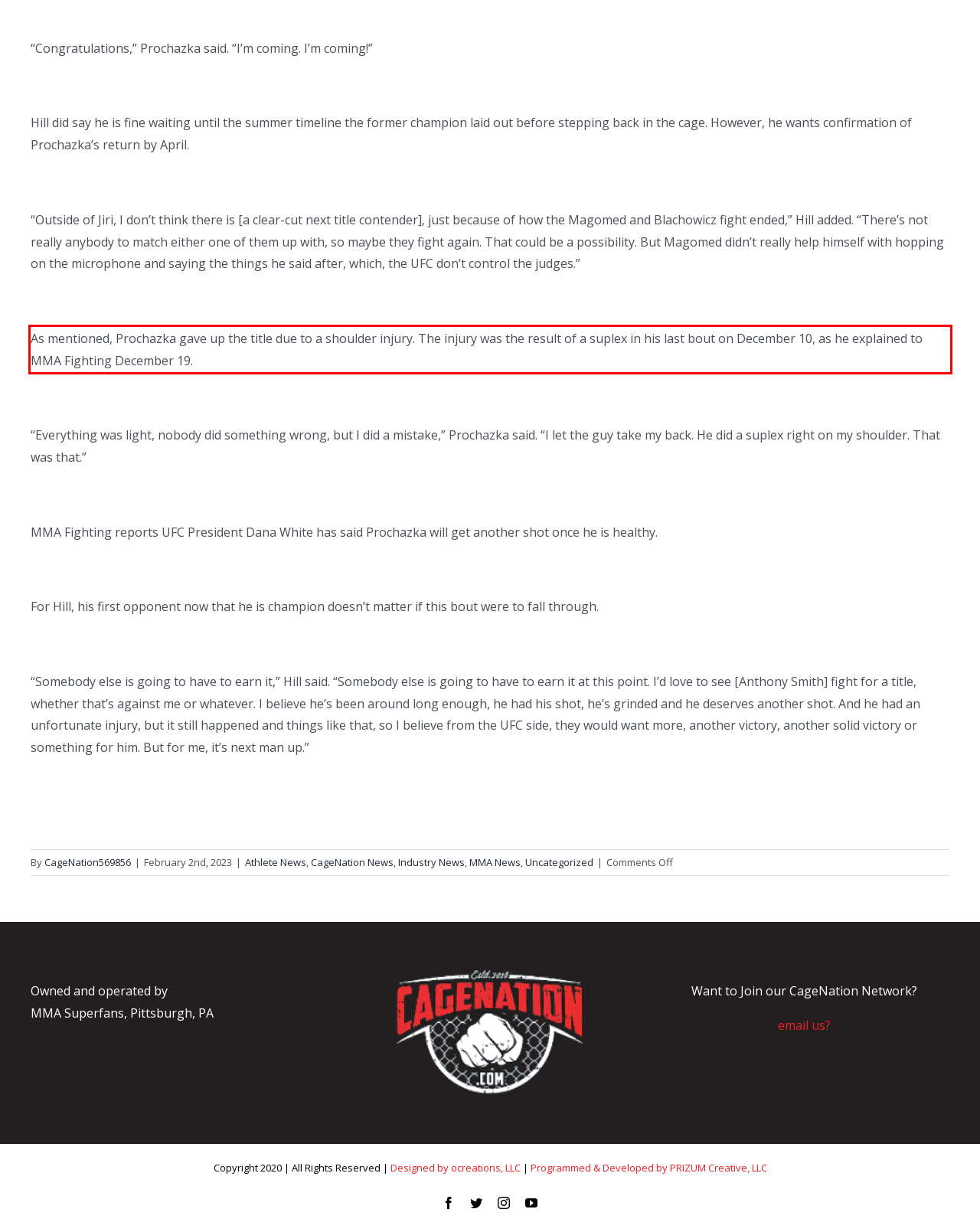Analyze the screenshot of a webpage where a red rectangle is bounding a UI element. Extract and generate the text content within this red bounding box.

As mentioned, Prochazka gave up the title due to a shoulder injury. The injury was the result of a suplex in his last bout on December 10, as he explained to MMA Fighting December 19.